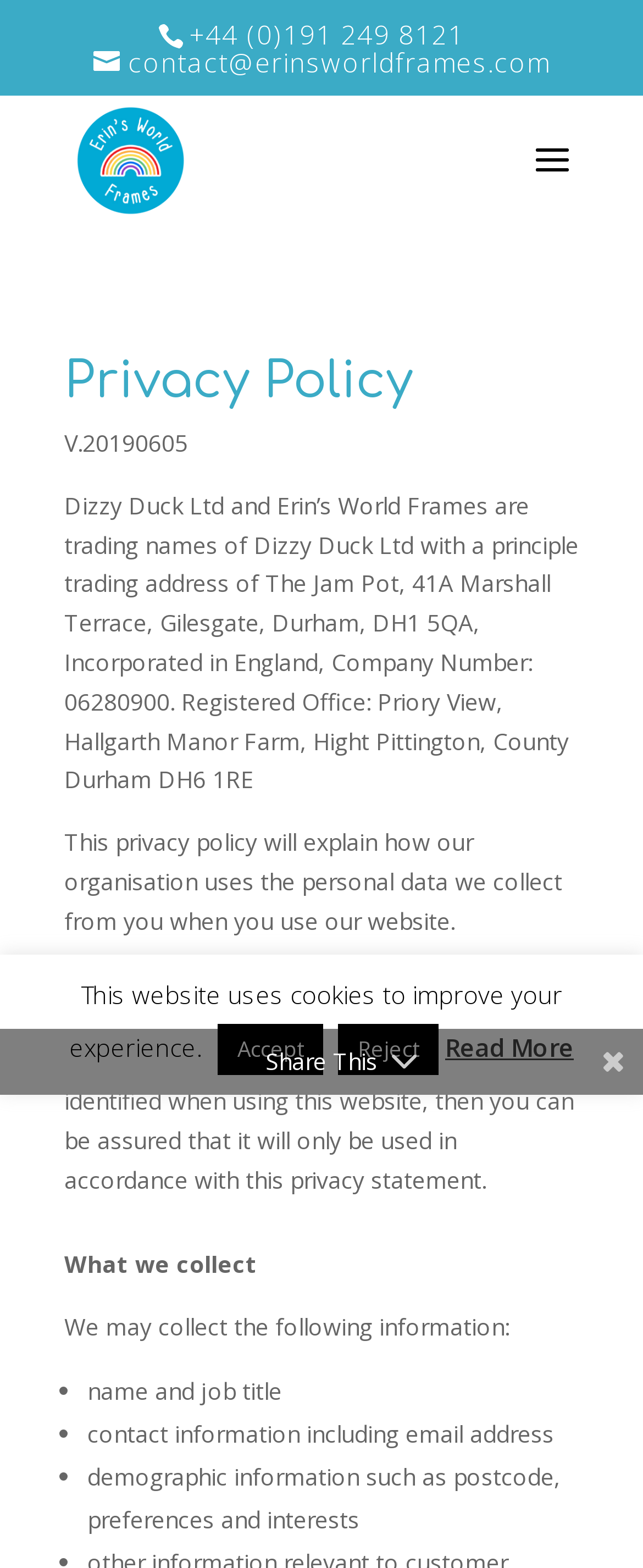From the screenshot, find the bounding box of the UI element matching this description: "contact@erinsworldframes.com". Supply the bounding box coordinates in the form [left, top, right, bottom], each a float between 0 and 1.

[0.145, 0.028, 0.855, 0.052]